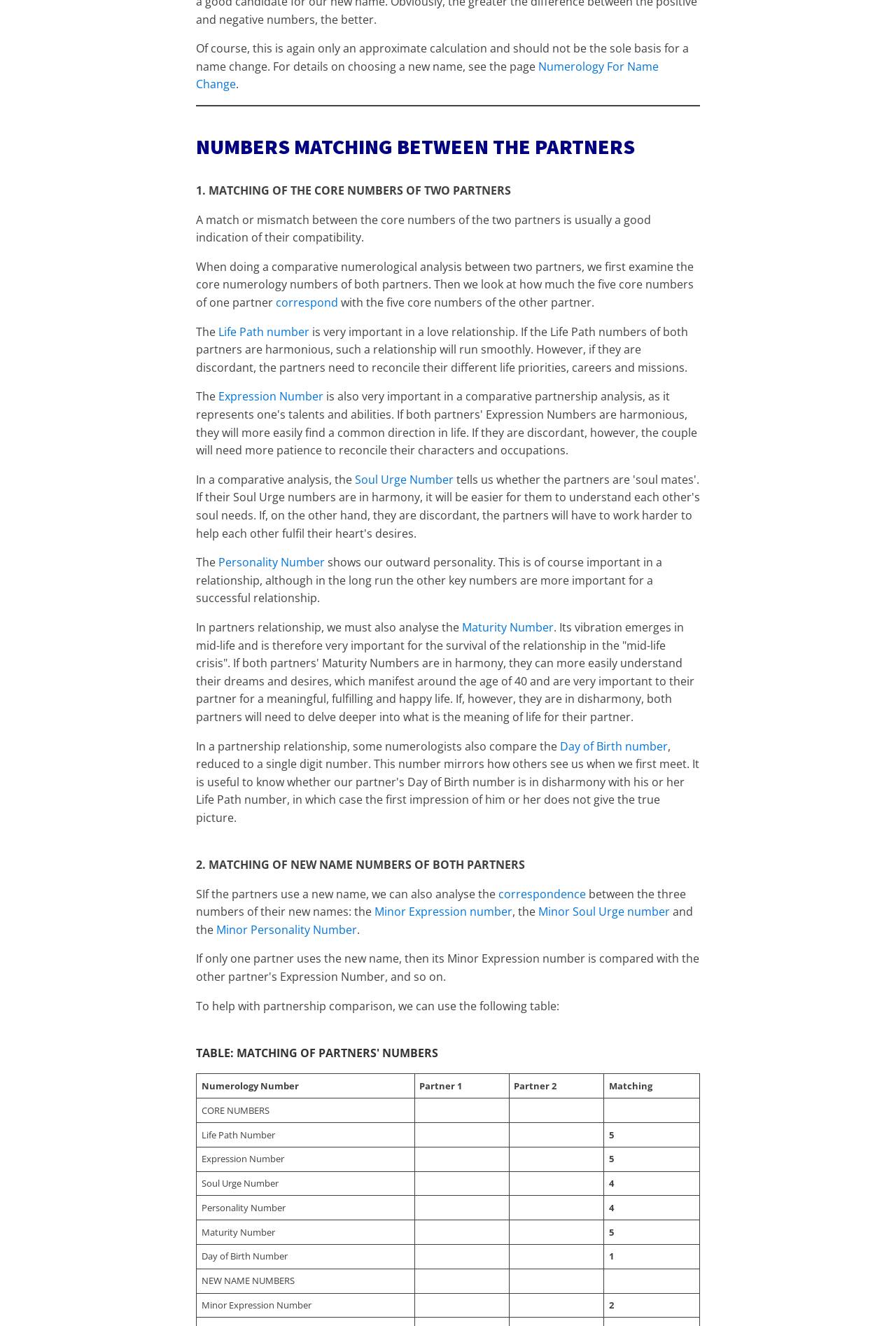Specify the bounding box coordinates of the area to click in order to execute this command: 'Follow the link 'correspond''. The coordinates should consist of four float numbers ranging from 0 to 1, and should be formatted as [left, top, right, bottom].

[0.308, 0.222, 0.377, 0.234]